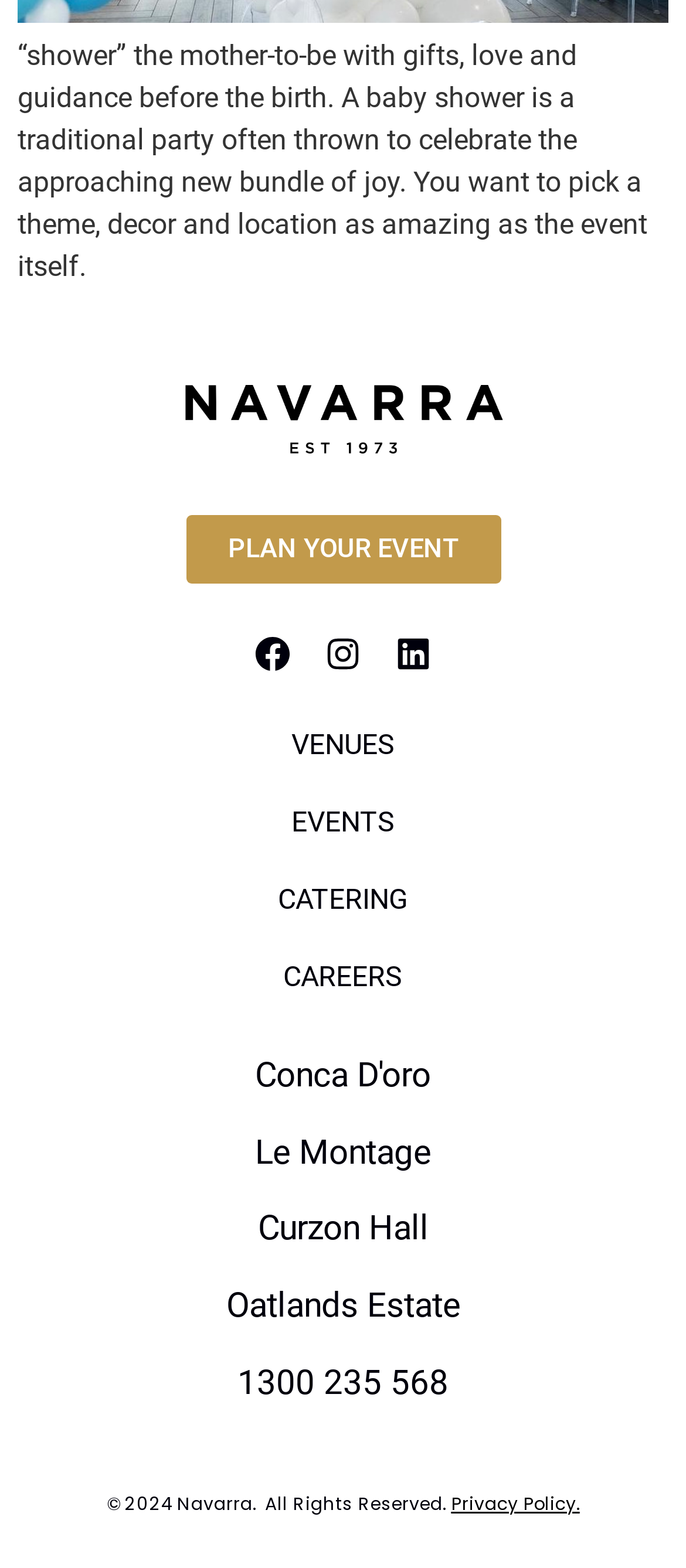Respond with a single word or phrase:
What is the main topic of the webpage?

Baby shower